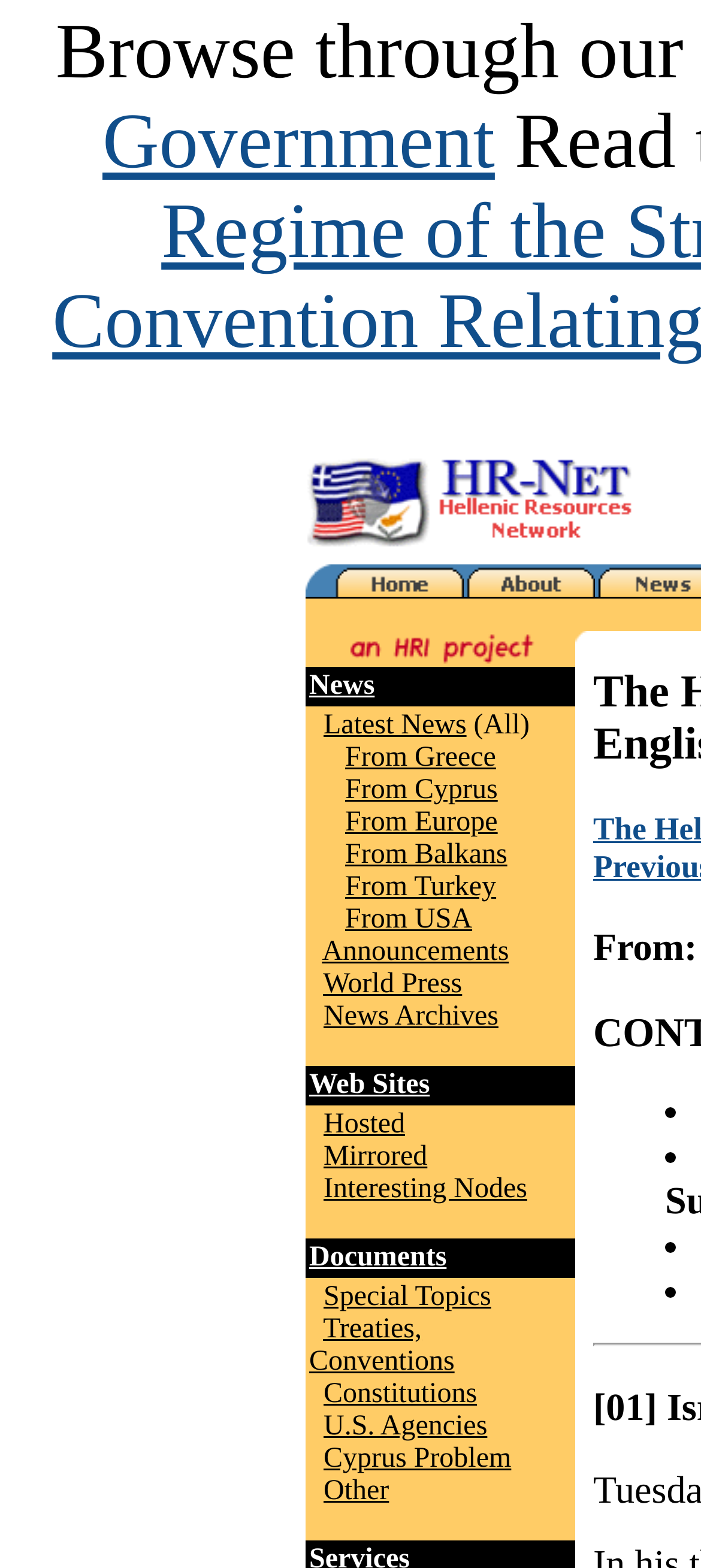Look at the image and write a detailed answer to the question: 
What are the categories of news available?

The categories of news available can be found in the table row with the text 'Latest News (All)  From Greece  From Cyprus  From Europe  From Balkans  From Turkey  From USA  Announcements  World Press  News Archives'. These categories are likely to be the types of news available on the website.